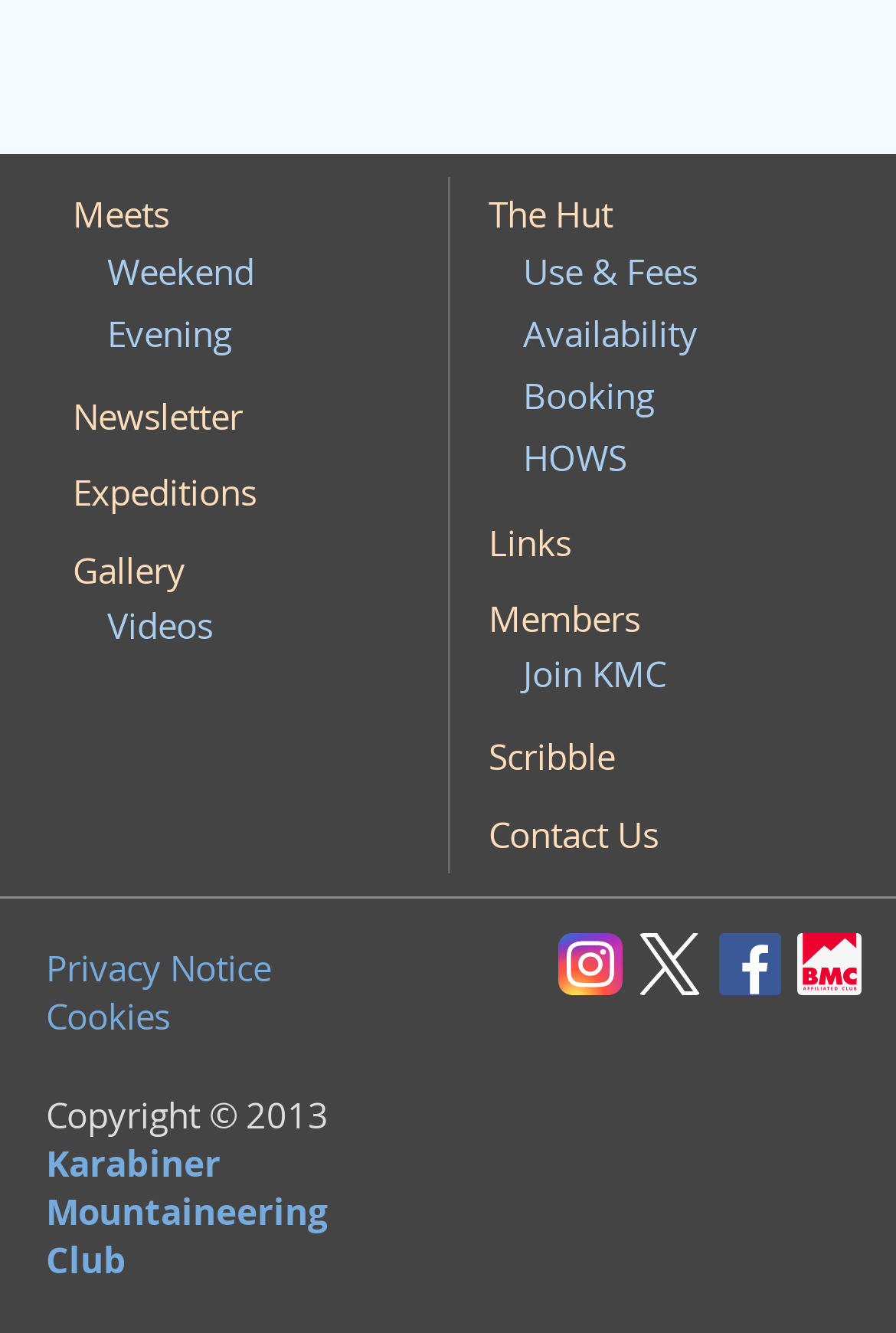Using the provided element description: "The Hut", determine the bounding box coordinates of the corresponding UI element in the screenshot.

[0.526, 0.144, 0.703, 0.178]